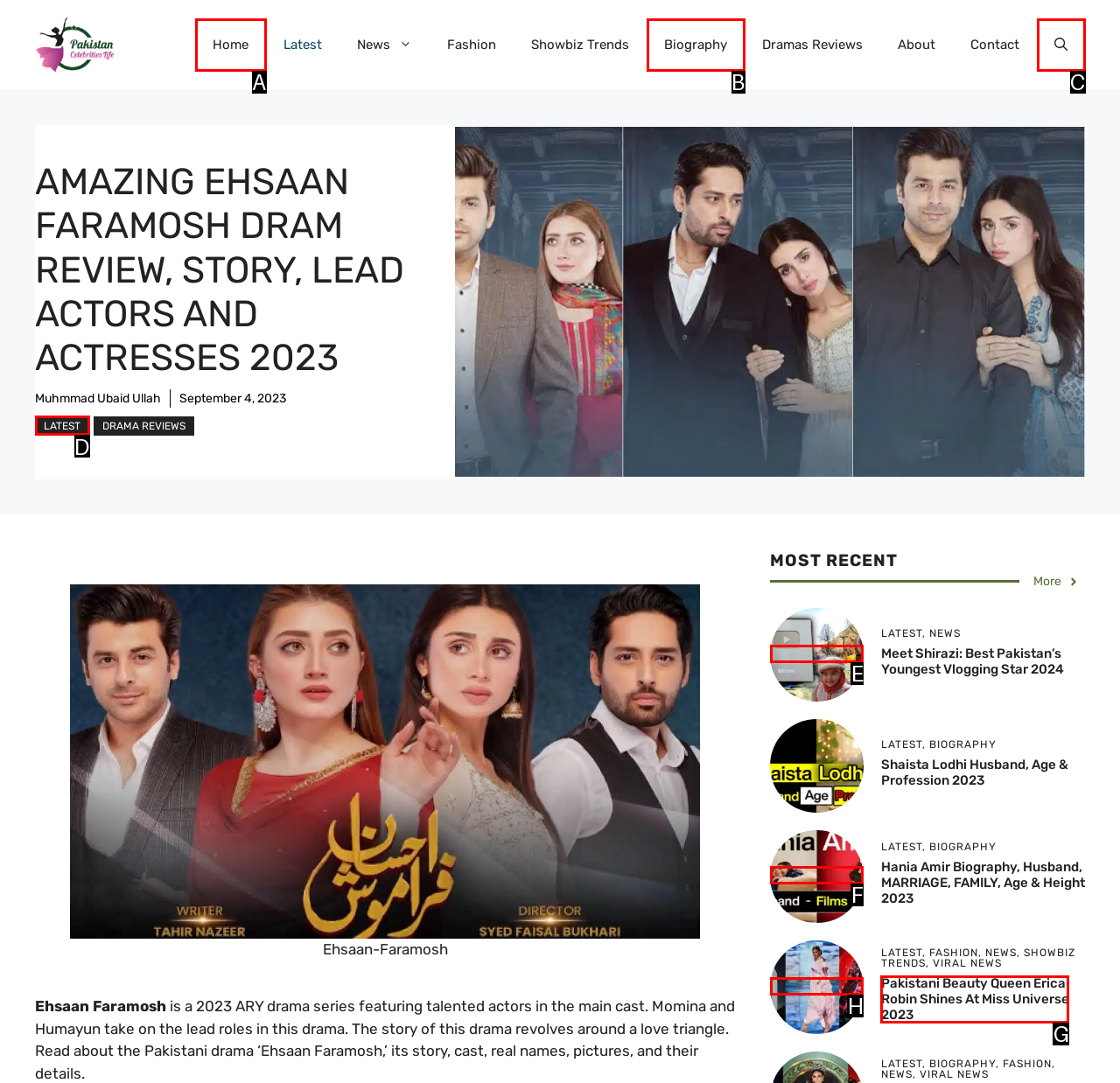From the given choices, determine which HTML element aligns with the description: Latest Respond with the letter of the appropriate option.

D